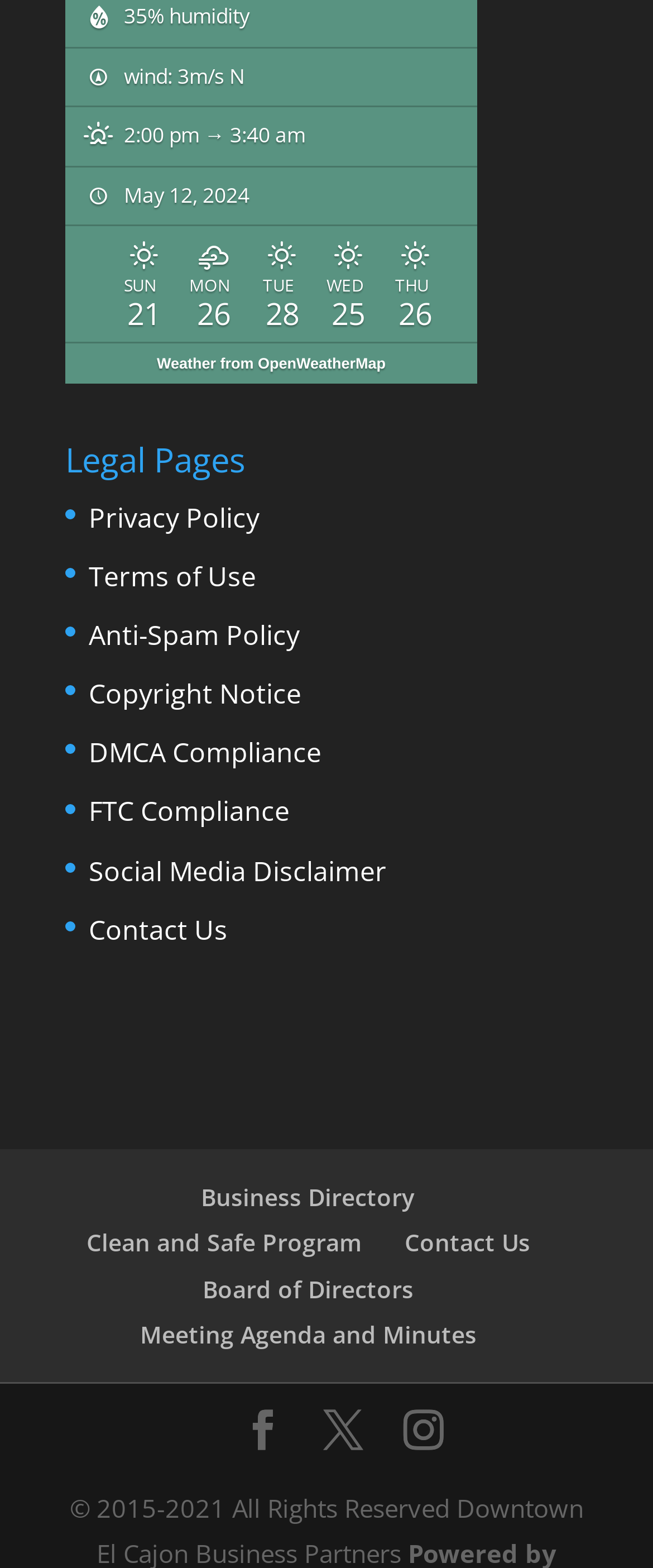Please identify the bounding box coordinates of the element's region that needs to be clicked to fulfill the following instruction: "Check weather from OpenWeatherMap". The bounding box coordinates should consist of four float numbers between 0 and 1, i.e., [left, top, right, bottom].

[0.24, 0.227, 0.591, 0.237]